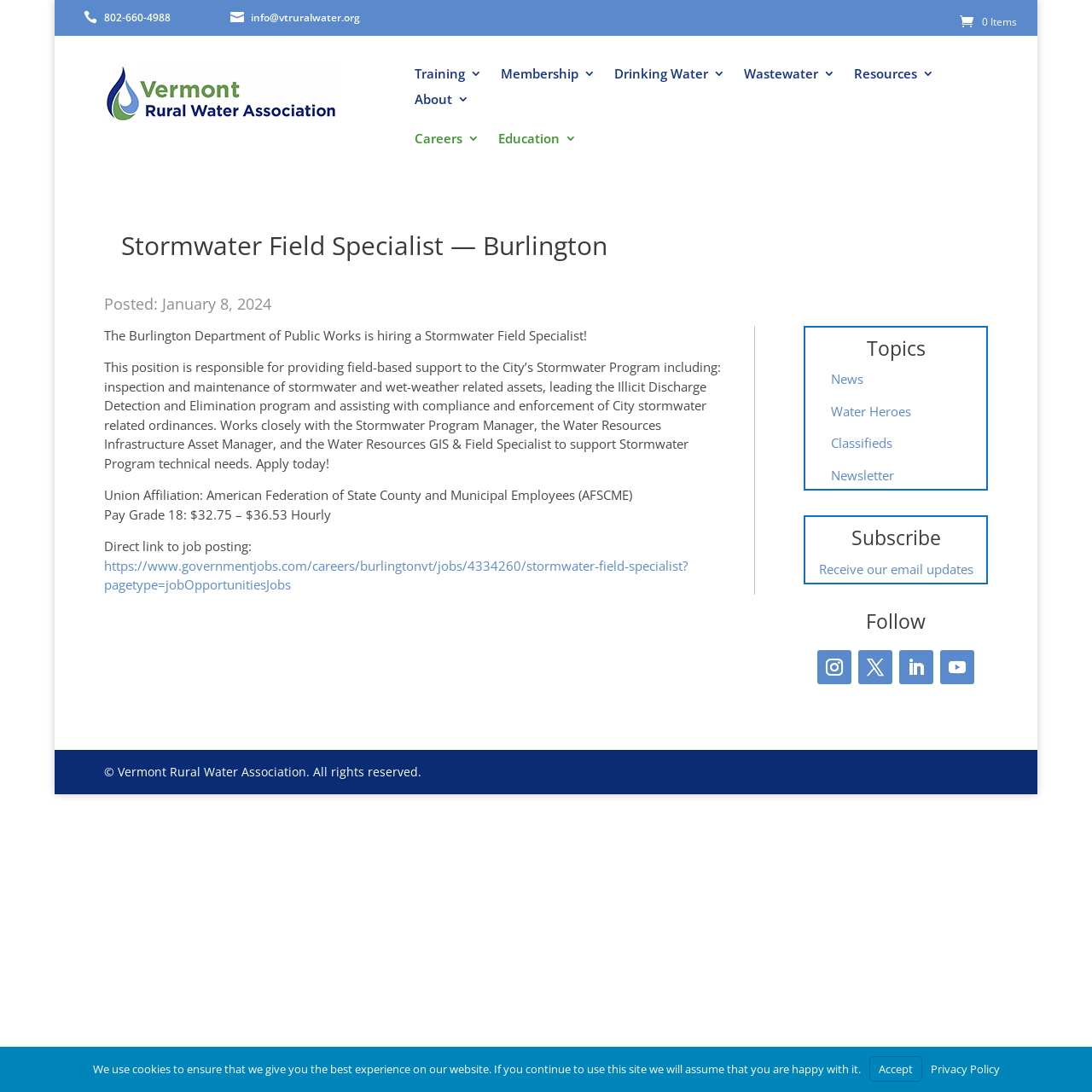Describe all the key features and sections of the webpage thoroughly.

The webpage is about a job posting for a Stormwater Field Specialist position at the Burlington Department of Public Works. At the top of the page, there is a header section with a phone number, email address, and a shopping cart icon with "0 Items" written next to it. Below the header, there is a logo image on the left side, and a navigation menu with links to "Training", "Membership", "Drinking Water", "Wastewater", "Resources", "About", "Careers", and "Education" on the right side.

The main content of the page starts with a heading that reads "Stormwater Field Specialist — Burlington" followed by the job posting details. The job description is divided into several paragraphs, including the job responsibilities, union affiliation, pay grade, and a direct link to the job posting. 

On the right side of the page, there is a section with headings "Topics", "Subscribe", and "Follow". Under "Topics", there are links to "News", "Water Heroes", "Classifieds", and "Newsletter". The "Subscribe" section has a link to receive email updates, and the "Follow" section has links to social media platforms.

At the bottom of the page, there is a footer section with a copyright notice and a message about the use of cookies on the website. There are also links to "Accept" the cookie policy and to view the "Privacy Policy".